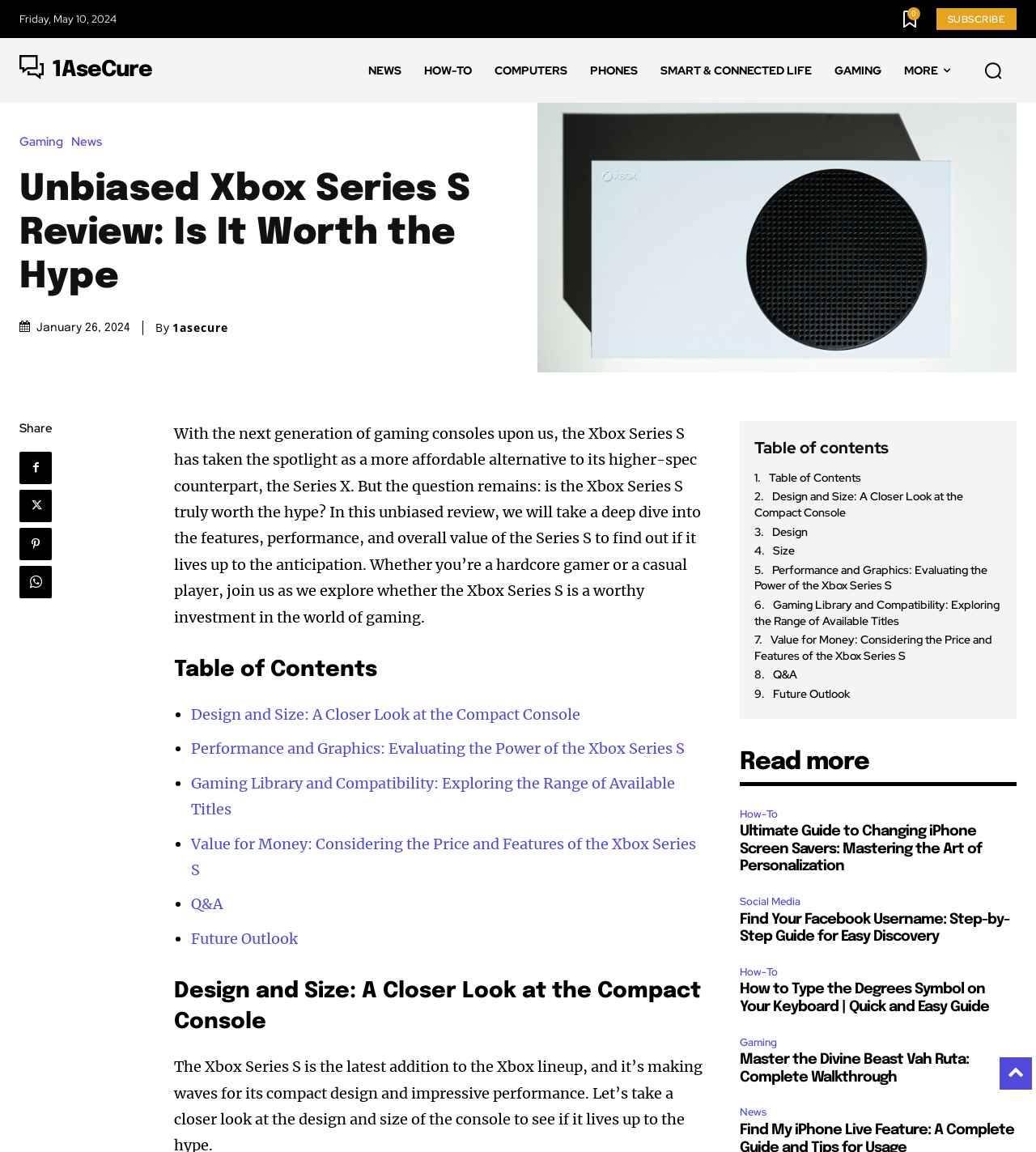Can you find the bounding box coordinates for the UI element given this description: "Future ​Outlook"? Provide the coordinates as four float numbers between 0 and 1: [left, top, right, bottom].

[0.184, 0.807, 0.287, 0.823]